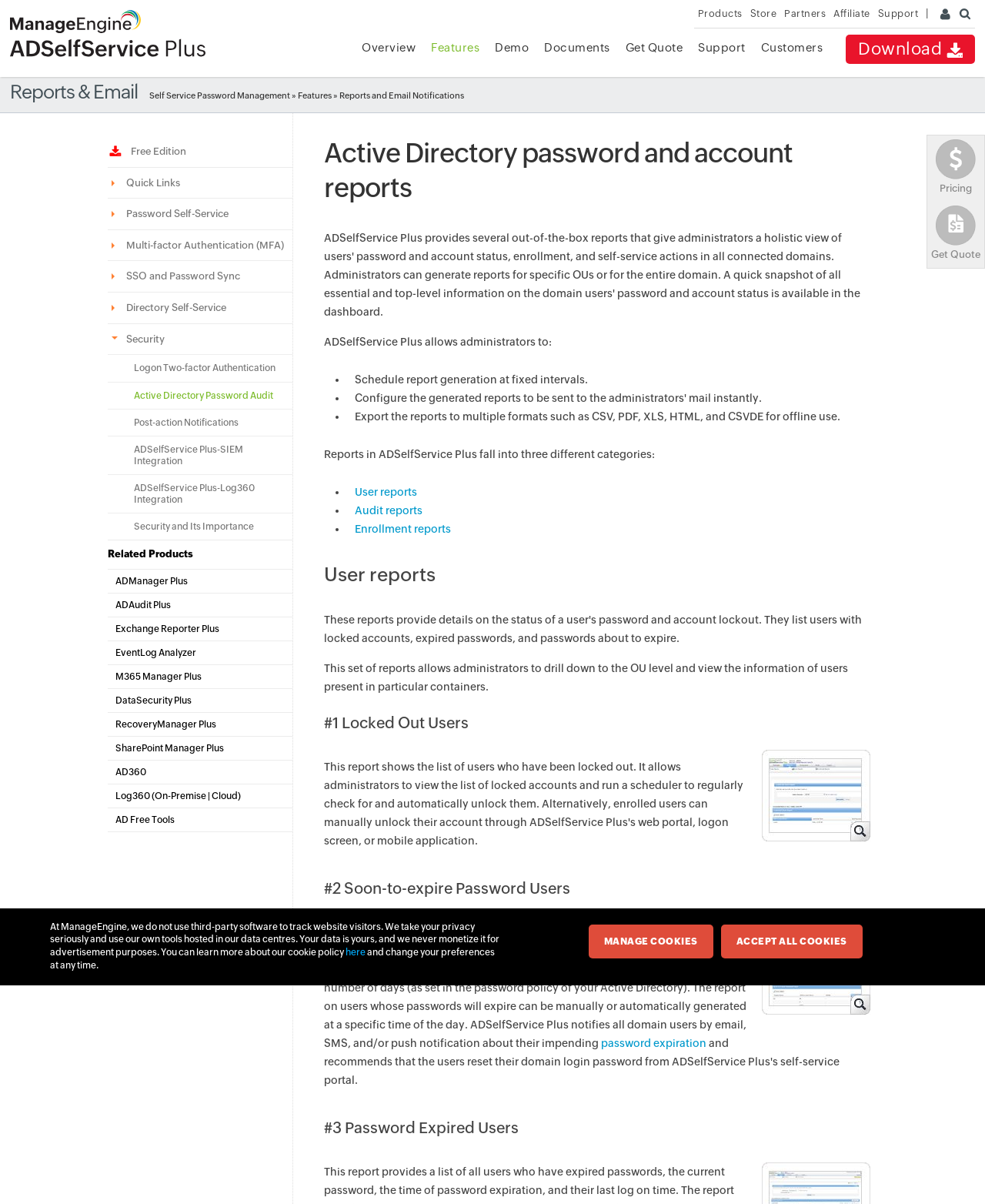Based on the image, please elaborate on the answer to the following question:
What is the feature of ADSelfService Plus that allows administrators to schedule report generation?

The webpage mentions 'Schedule report generation at fixed intervals' as one of the features of ADSelfService Plus, which allows administrators to automate the report generation process.